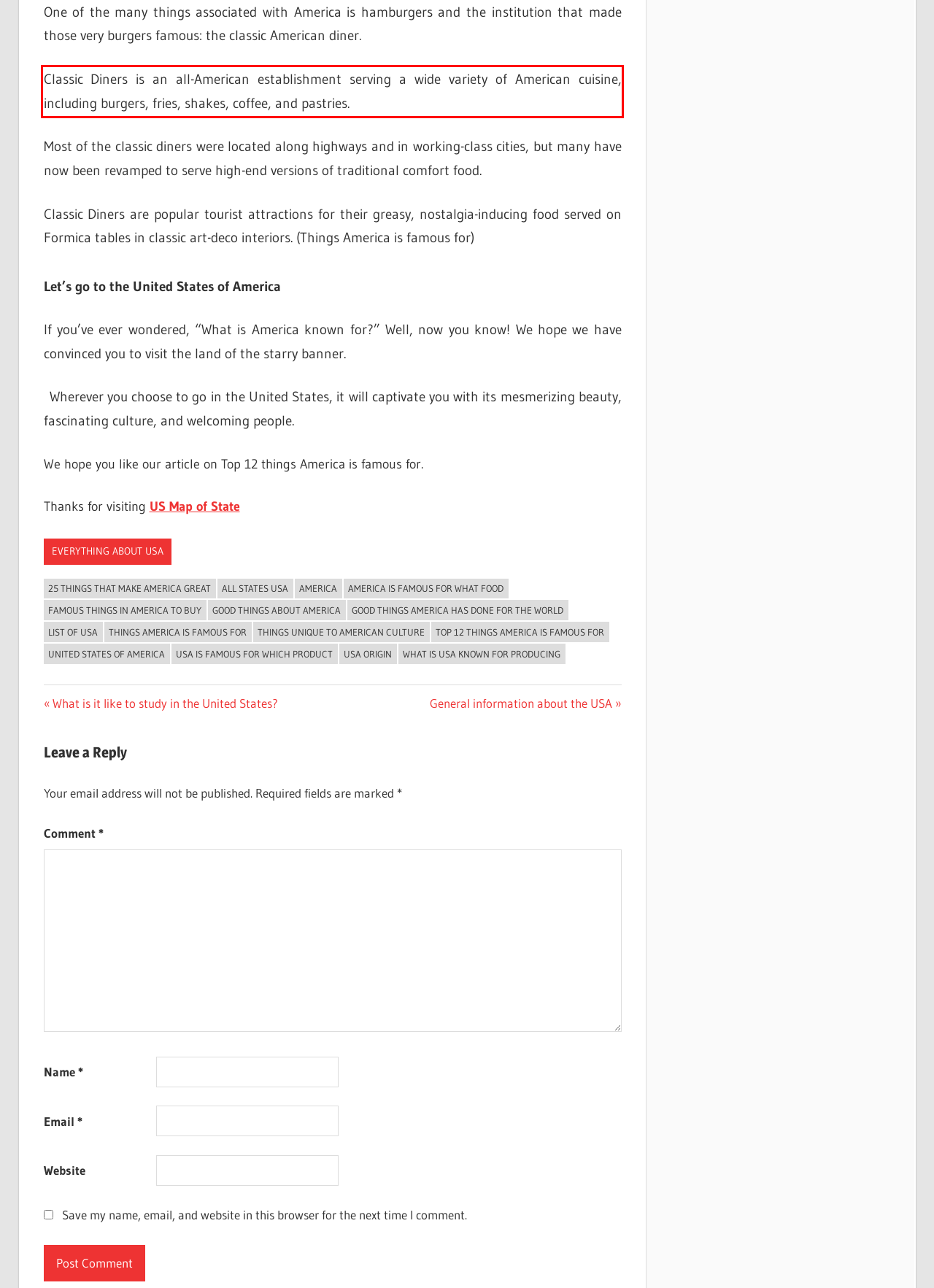You are looking at a screenshot of a webpage with a red rectangle bounding box. Use OCR to identify and extract the text content found inside this red bounding box.

Classic Diners is an all-American establishment serving a wide variety of American cuisine, including burgers, fries, shakes, coffee, and pastries.